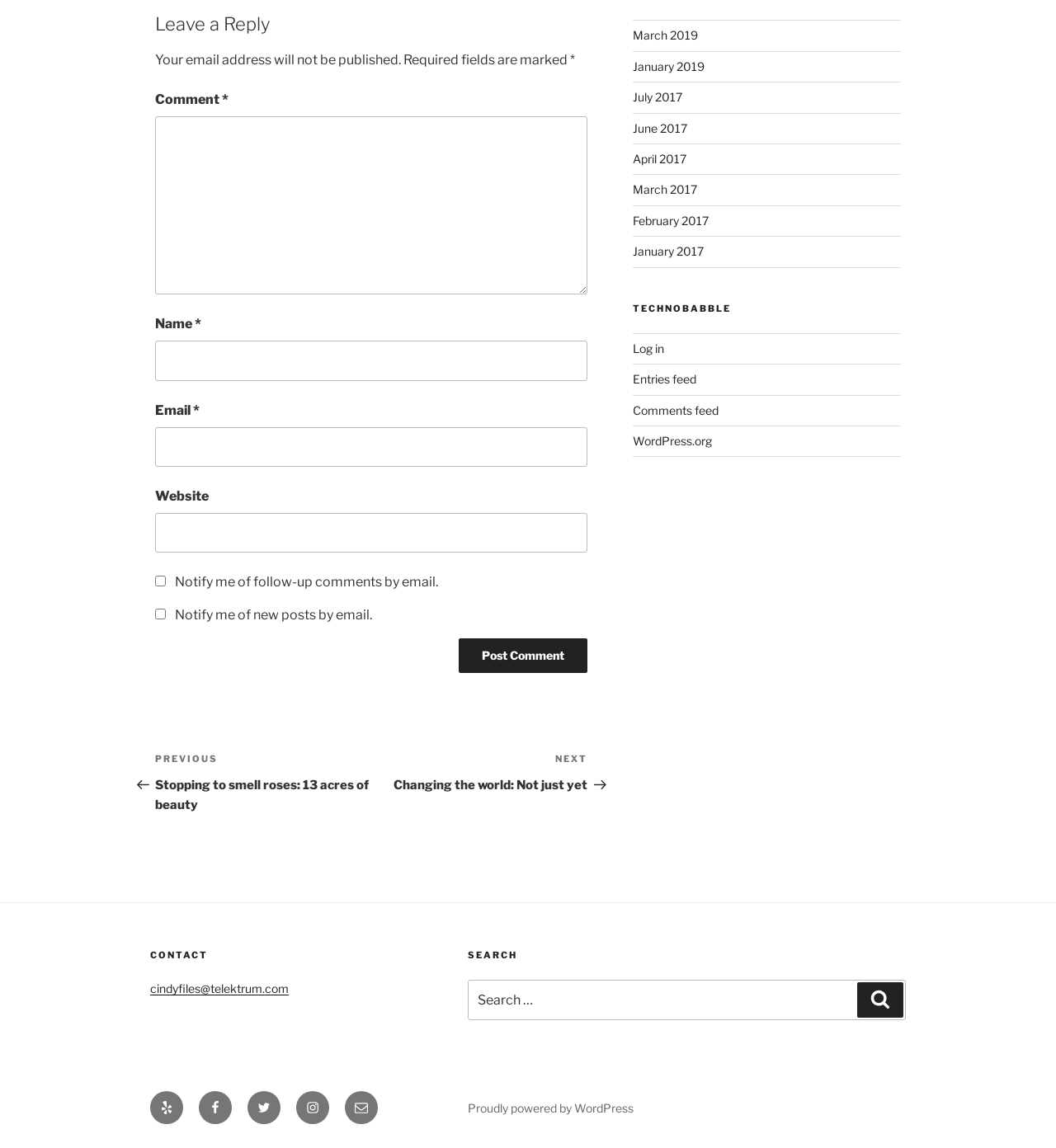Please identify the bounding box coordinates of the region to click in order to complete the task: "Leave a comment". The coordinates must be four float numbers between 0 and 1, specified as [left, top, right, bottom].

[0.147, 0.101, 0.556, 0.257]